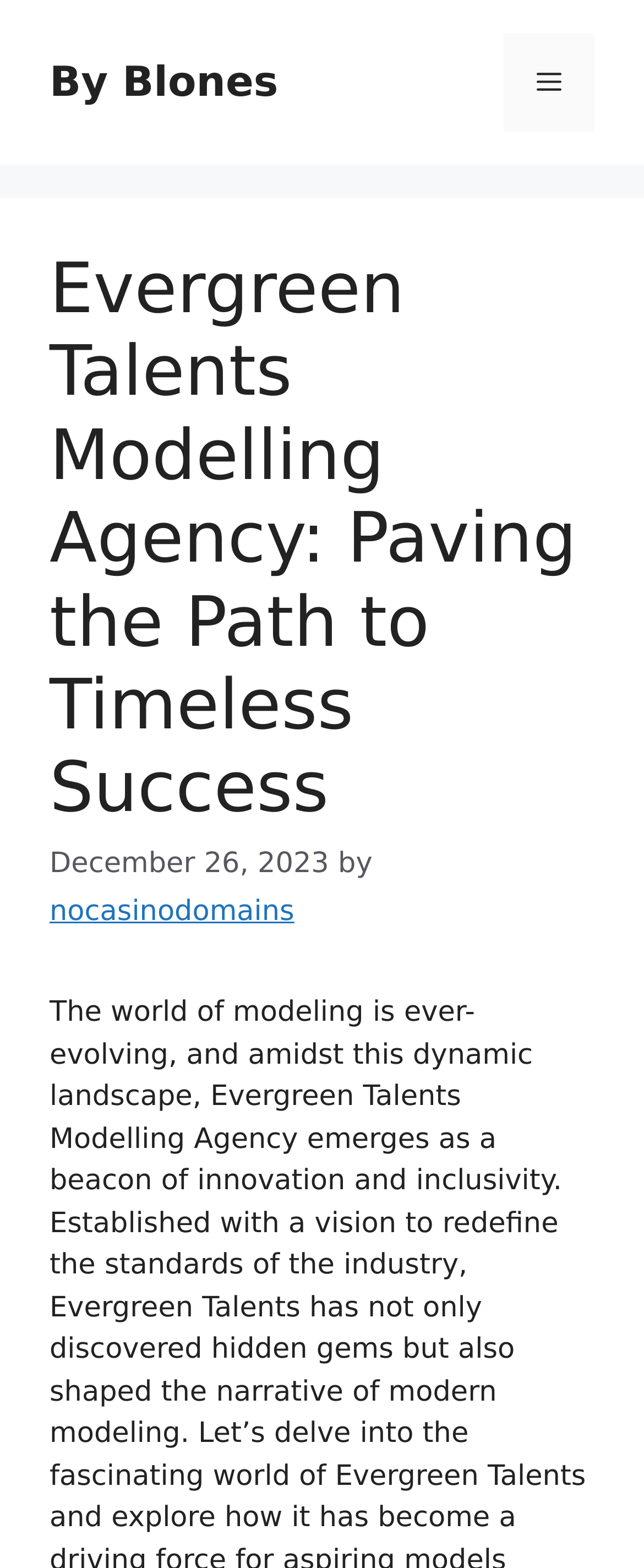Predict the bounding box for the UI component with the following description: "Menu".

[0.782, 0.021, 0.923, 0.084]